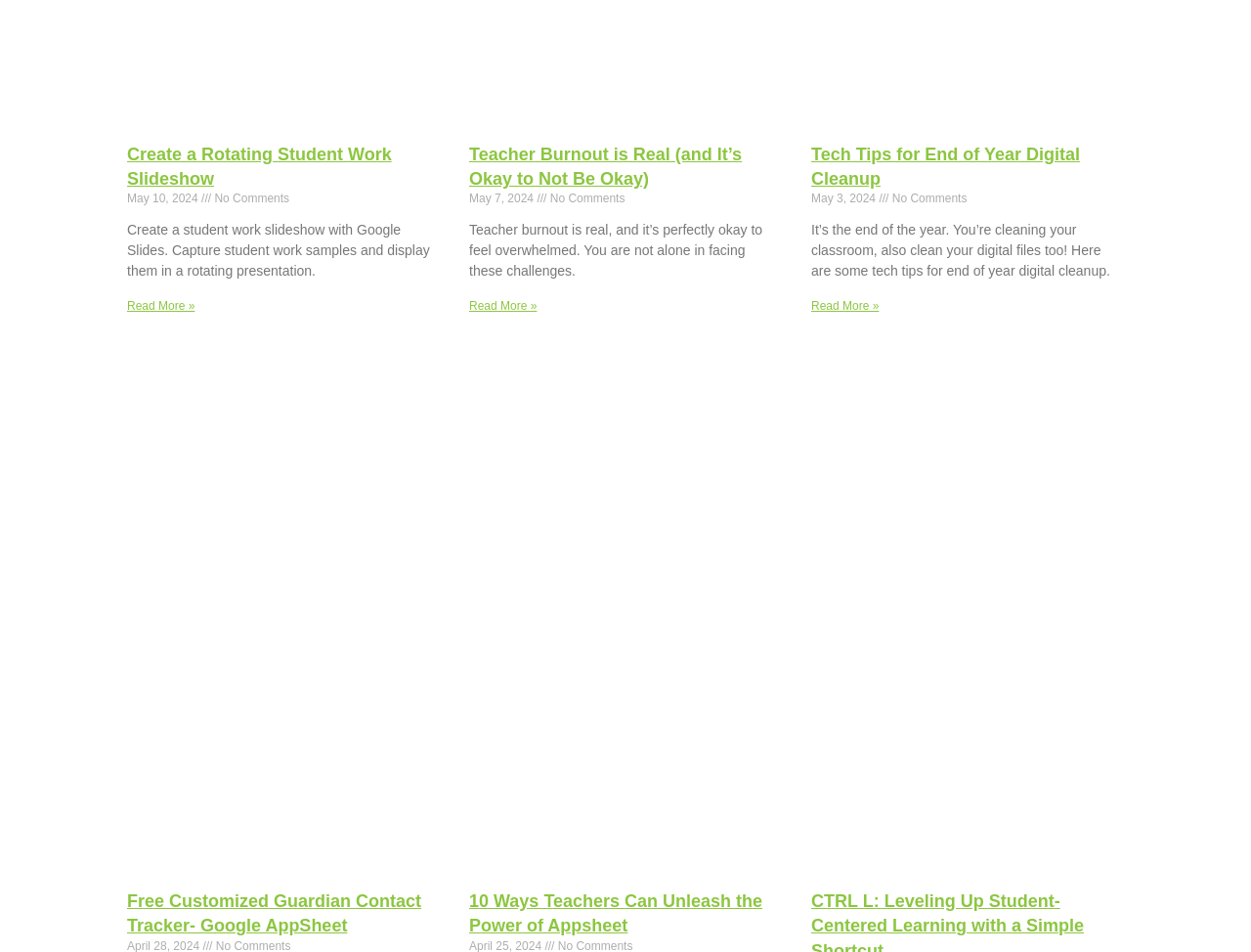Use the details in the image to answer the question thoroughly: 
How many articles are on this page?

I counted the number of headings on the page, which are 'Create a Rotating Student Work Slideshow', 'Teacher Burnout is Real (and It’s Okay to Not Be Okay)', 'Tech Tips for End of Year Digital Cleanup', and 'Free Customized Guardian Contact Tracker- Google AppSheet'. There are also two other headings that seem to be related to AppSheet, but they are not separate articles. Therefore, there are 4 articles on this page.